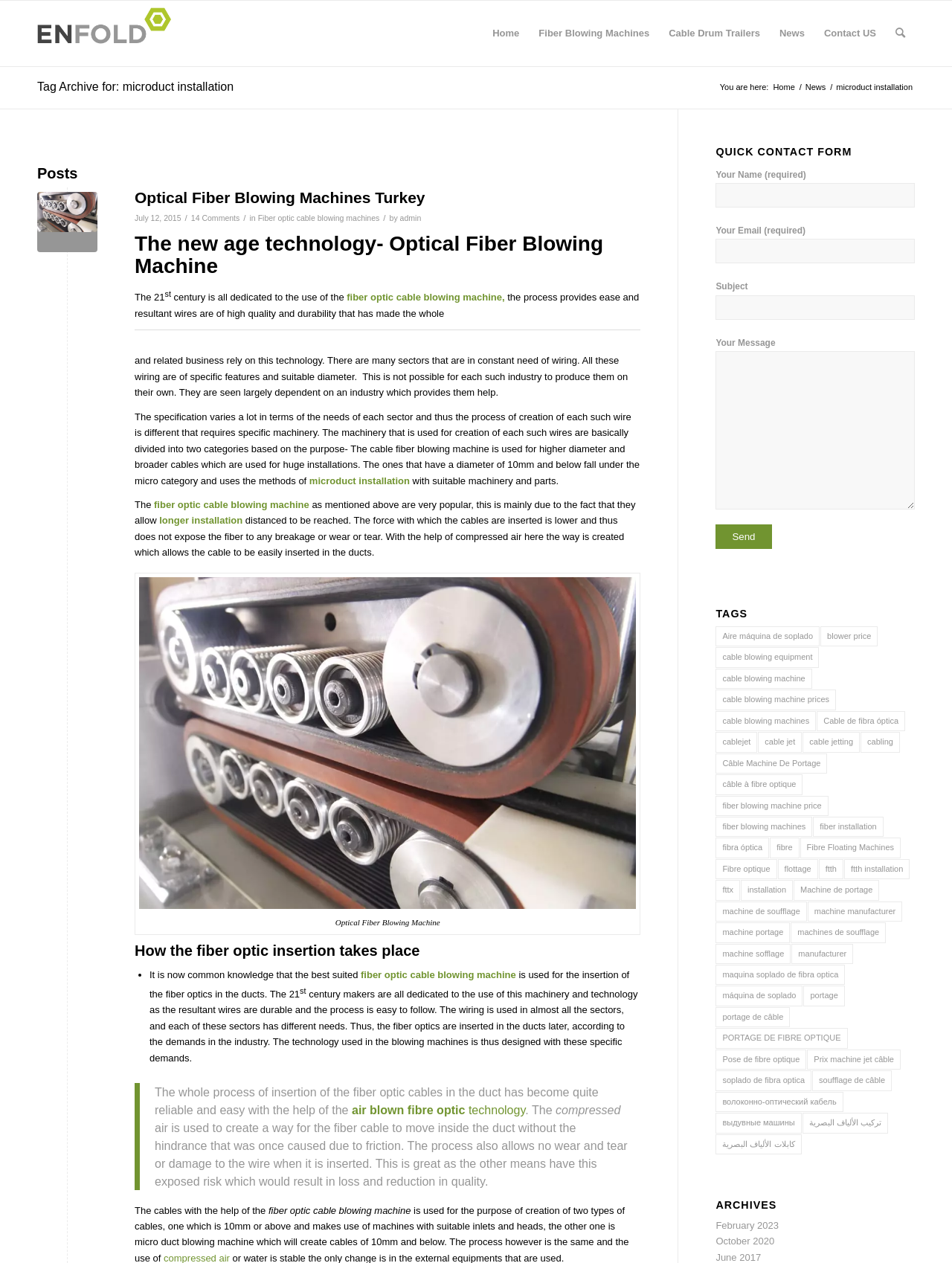Give a comprehensive overview of the webpage, including key elements.

This webpage is about microduct installation and fiber cable blowing machines. At the top, there is a menu bar with six menu items: Home, Fiber Blowing Machines, Cable Drum Trailers, News, Contact US, and Search. Below the menu bar, there is a heading that reads "Tag Archive for: microduct installation". 

On the left side of the page, there is a section with multiple posts. The first post is titled "Optical Fiber Blowing Machine" and has an image associated with it. The post discusses the use of optical fiber blowing machines in Turkey. Below this post, there is another post titled "The new age technology- Optical Fiber Blowing Machine" which talks about the benefits of using fiber optic cable blowing machines. This post has a long text describing the process of creating wires using these machines and how they are used in various industries.

Further down the page, there is a section with a heading "How the fiber optic insertion takes place". This section explains the process of inserting fiber optics into ducts using fiber optic cable blowing machines. There is also a blockquote that discusses the reliability and ease of this process.

On the right side of the page, there is a quick contact form with fields for name, email, subject, and message. Above the contact form, there is a heading "QUICK CONTACT FORM".